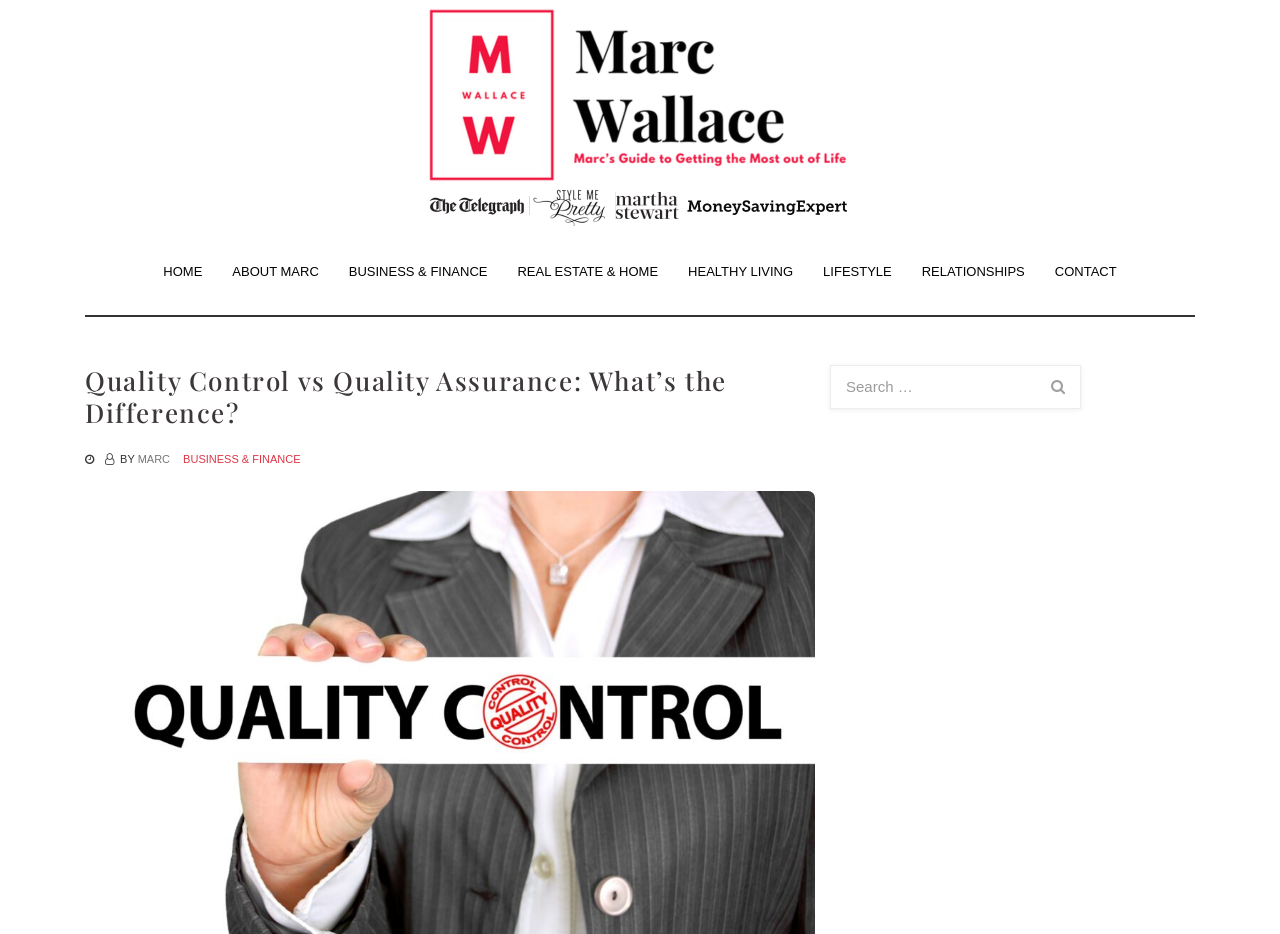Please provide the bounding box coordinates for the element that needs to be clicked to perform the following instruction: "search for something". The coordinates should be given as four float numbers between 0 and 1, i.e., [left, top, right, bottom].

[0.649, 0.392, 0.821, 0.435]